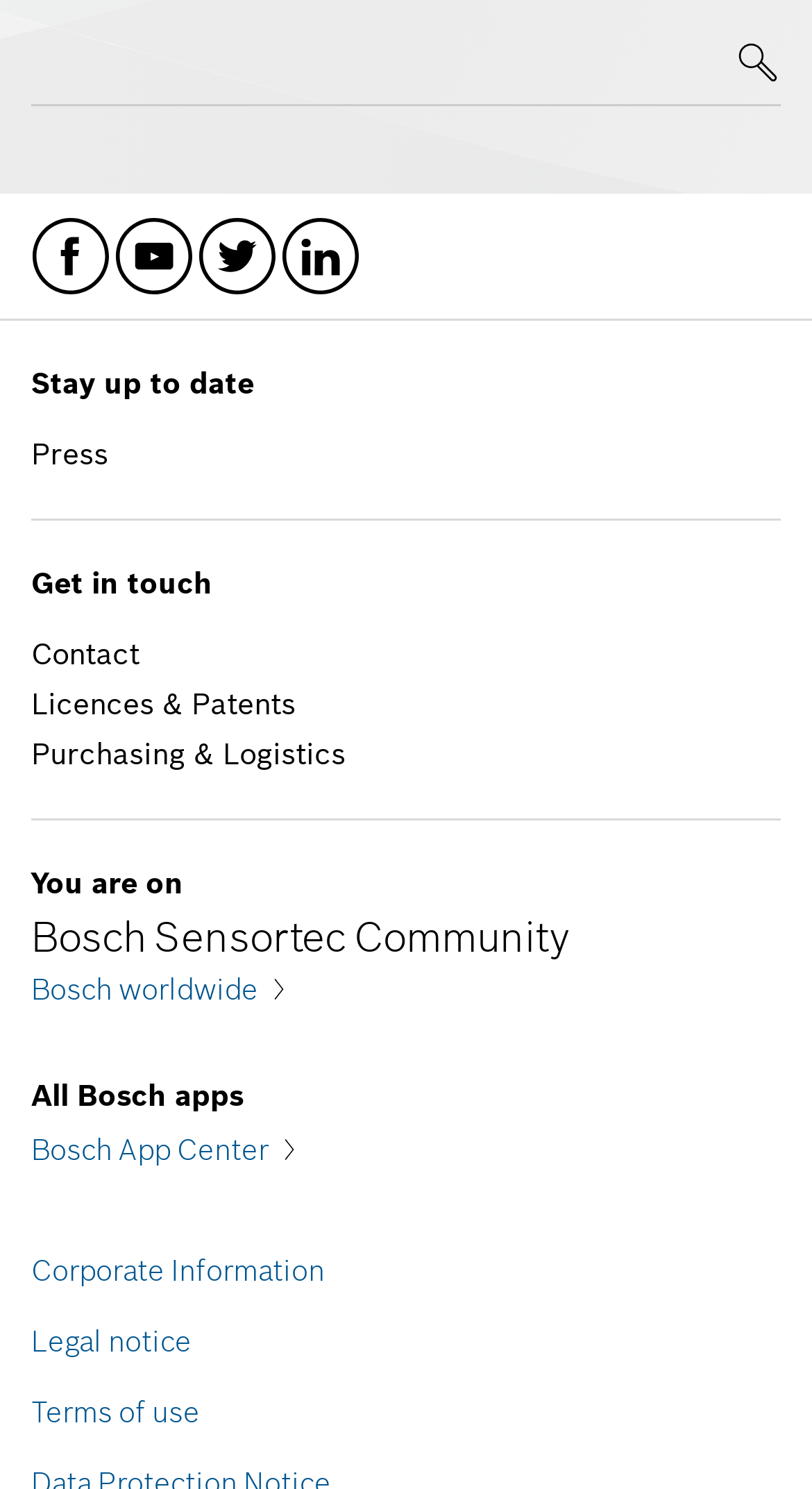Please determine the bounding box coordinates of the element to click in order to execute the following instruction: "Search". The coordinates should be four float numbers between 0 and 1, specified as [left, top, right, bottom].

[0.905, 0.018, 0.962, 0.07]